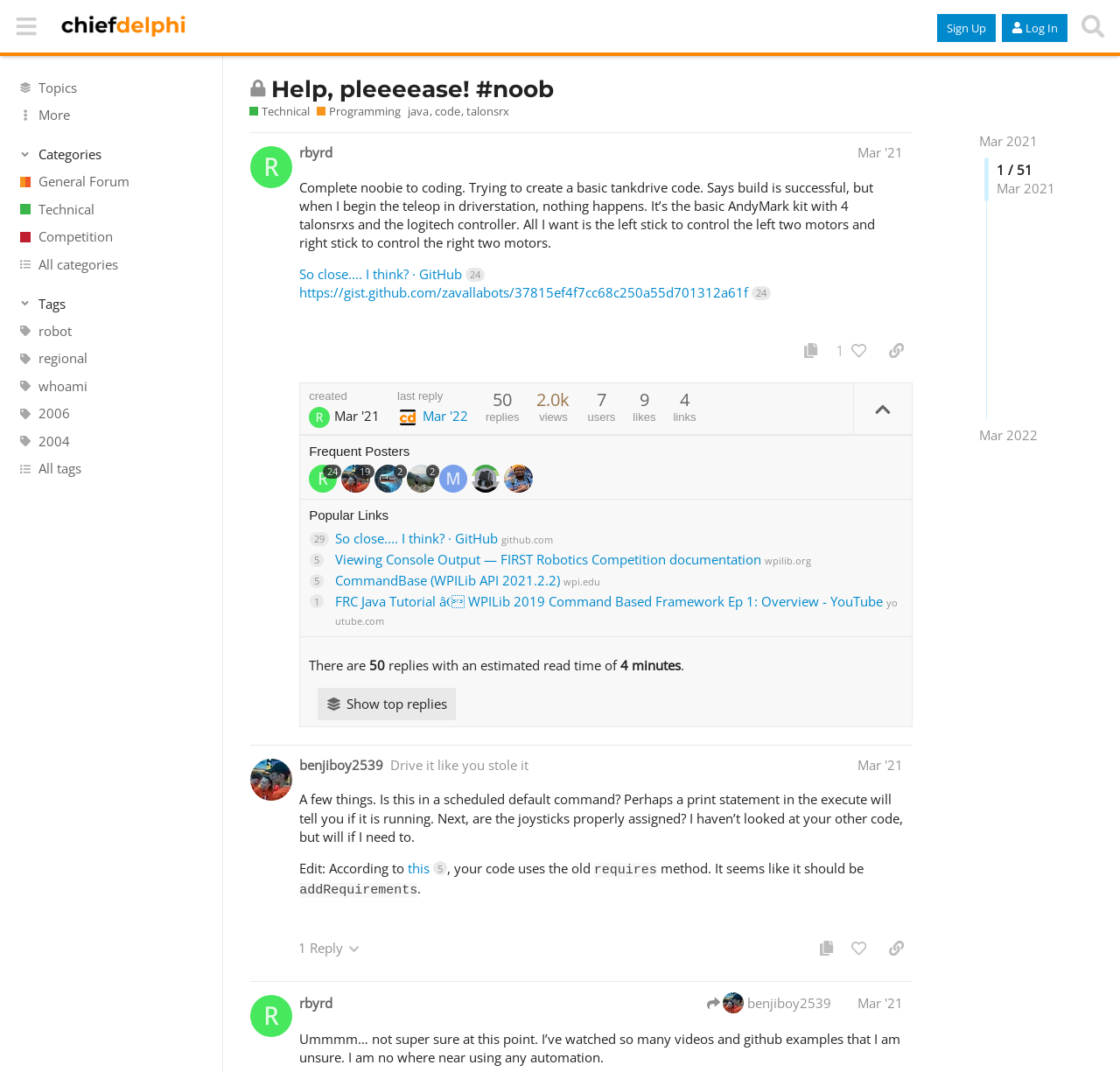What type of kit is being used in the topic?
Provide a well-explained and detailed answer to the question.

The type of kit being used can be found in the original post, where it says 'It’s the basic AndyMark kit with 4 talonsrxs and the logitech controller'.